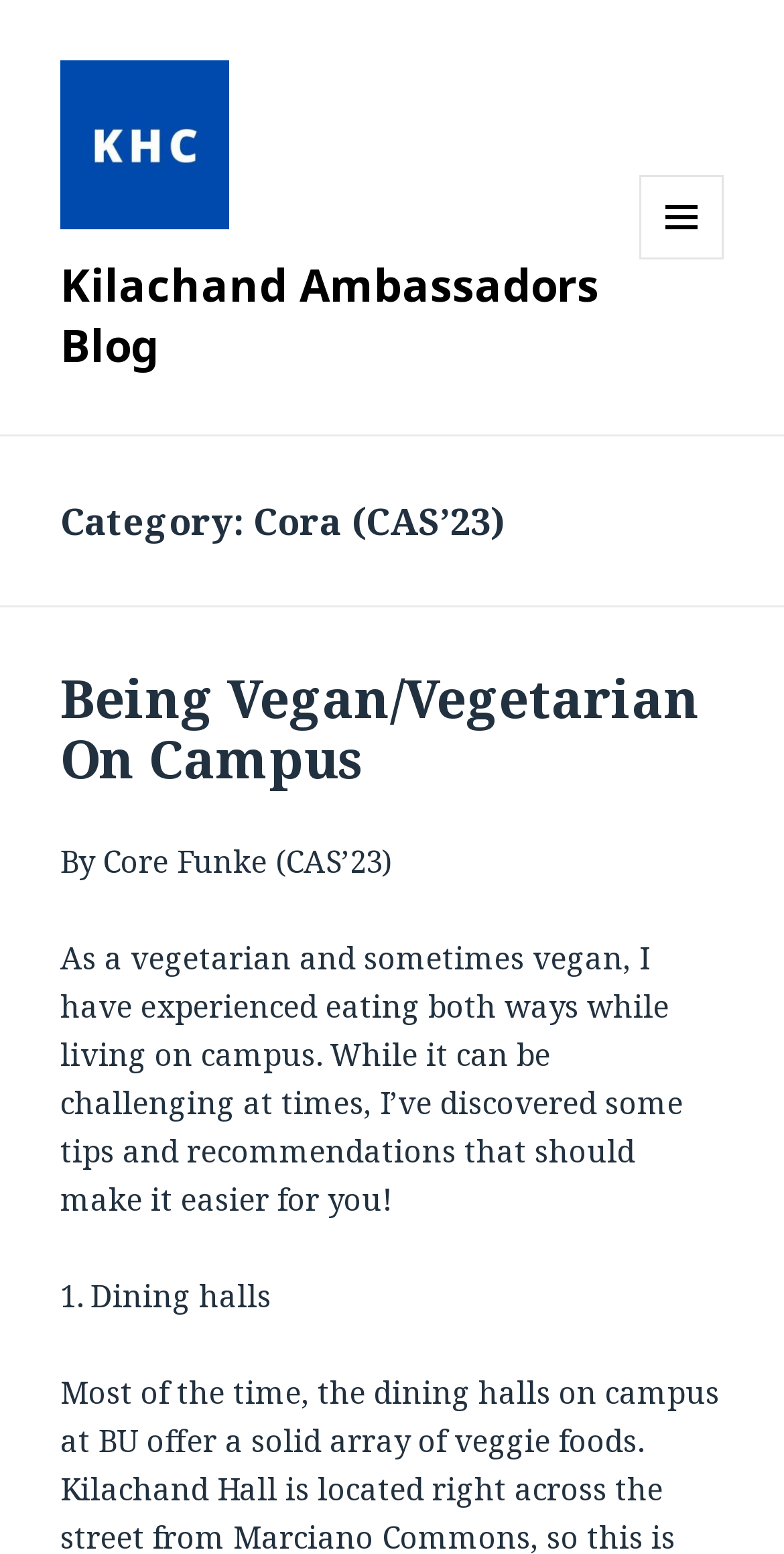Reply to the question with a brief word or phrase: Who is the author of the blog post?

Core Funke (CAS’23)